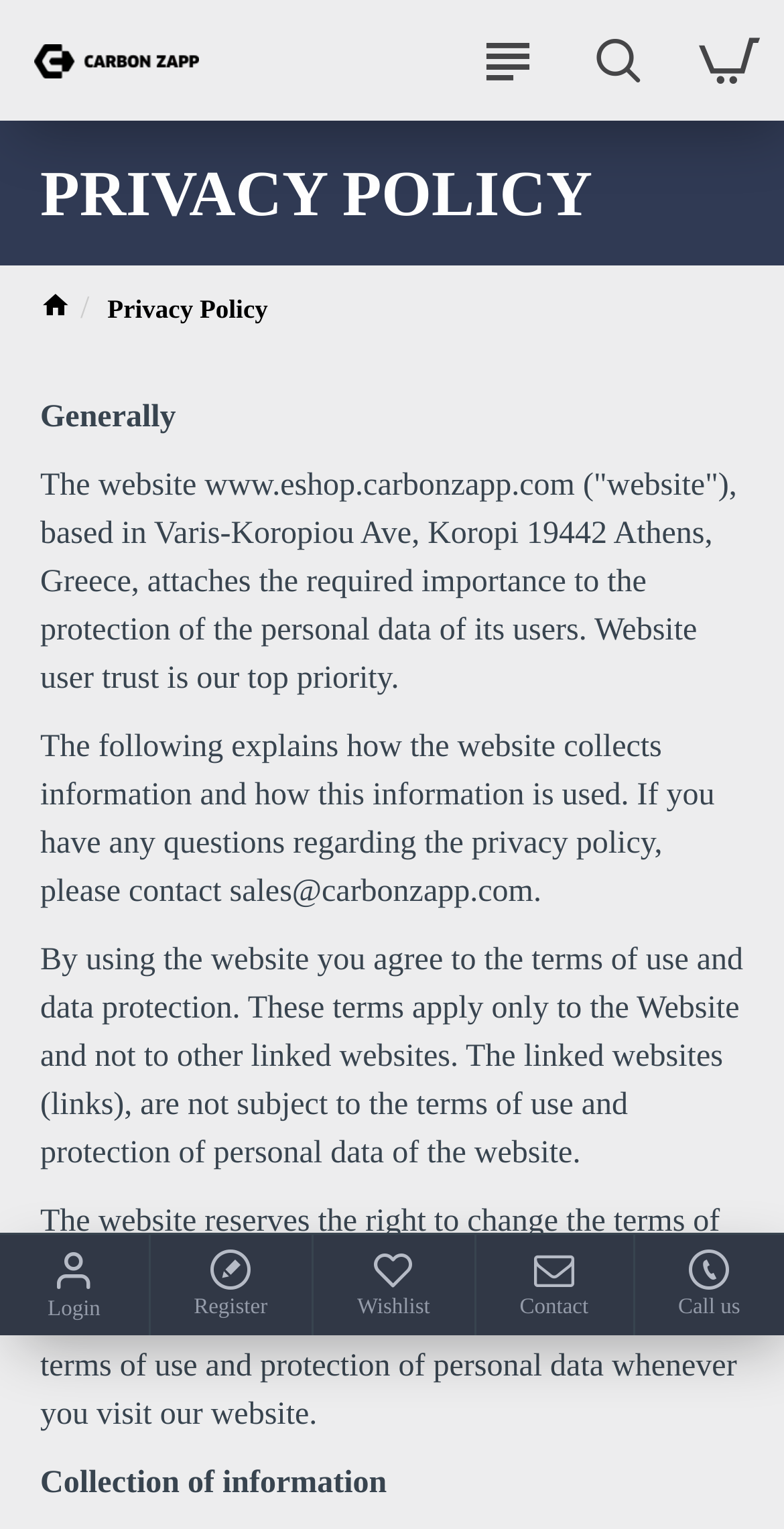Highlight the bounding box of the UI element that corresponds to this description: "0 item(s) - 0.00€ 0".

[0.859, 0.0, 1.0, 0.079]